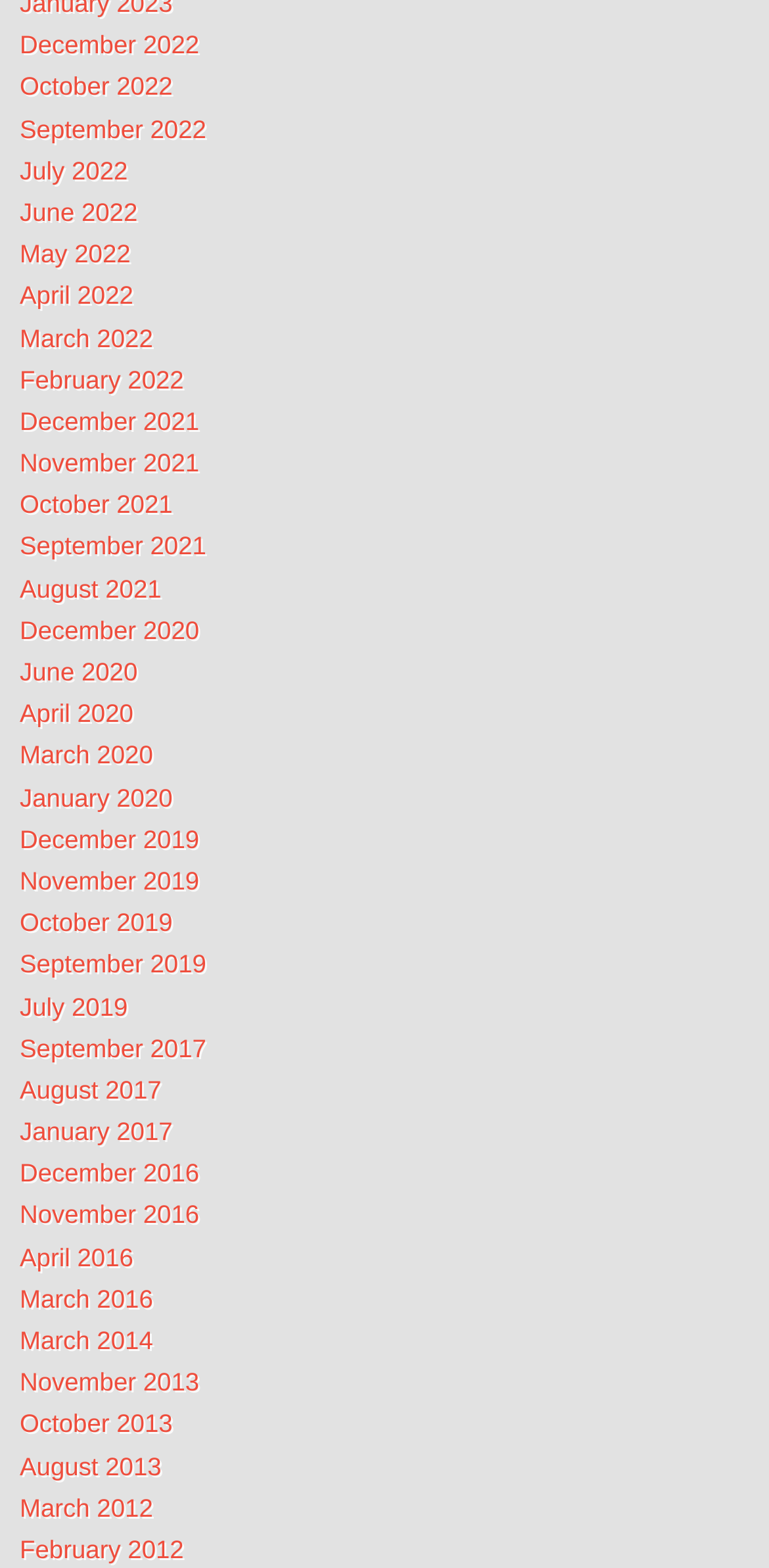Identify the coordinates of the bounding box for the element that must be clicked to accomplish the instruction: "View December 2022".

[0.026, 0.019, 0.259, 0.038]